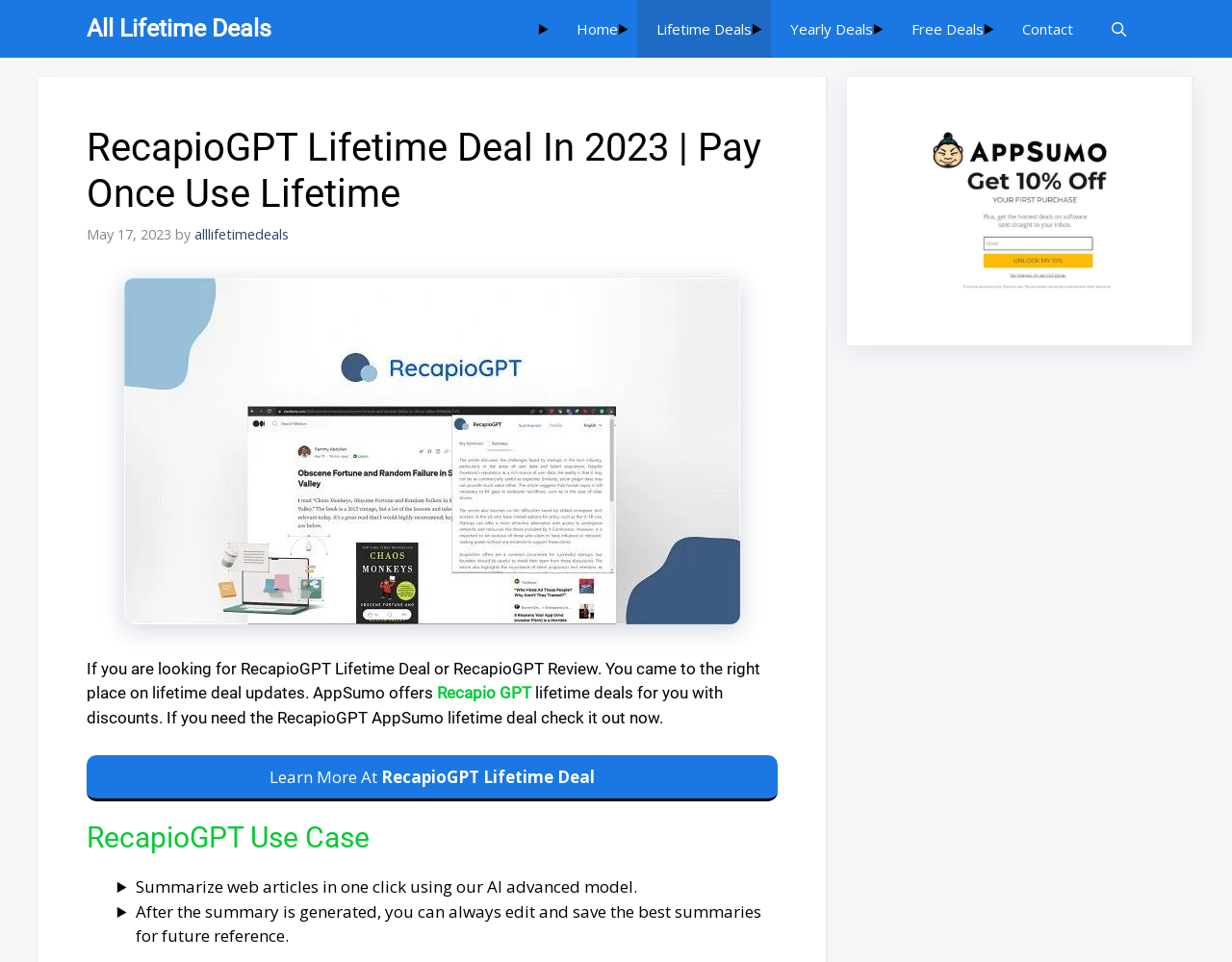What is the purpose of RecapioGPT?
Please provide a comprehensive answer based on the information in the image.

The webpage mentions that RecapioGPT can be used to 'summarize web articles in one click using our AI advanced model'. This information is found in the section titled 'RecapioGPT Use Case'.